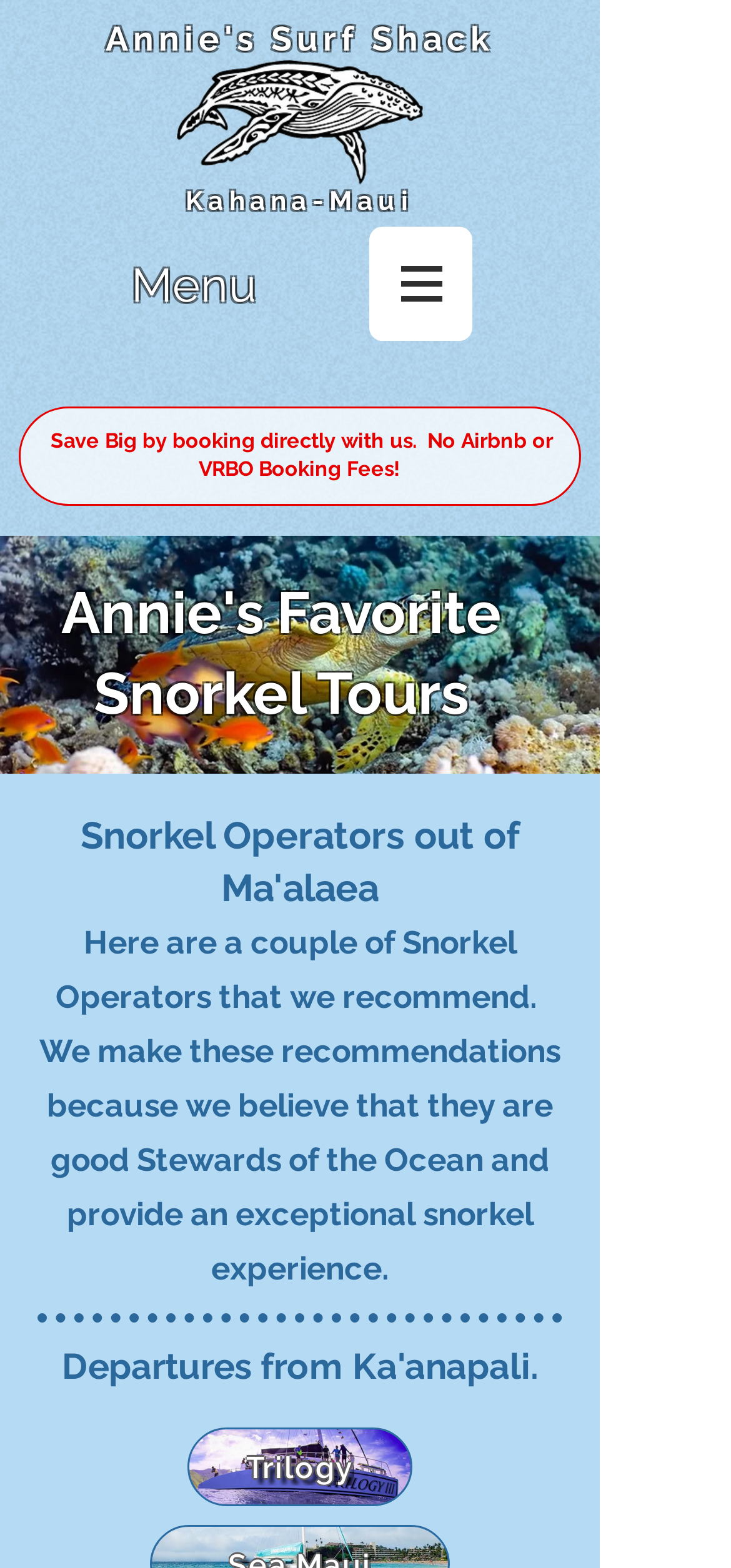What is the name of the surf shack?
Answer with a single word or phrase, using the screenshot for reference.

Annie's Surf Shack